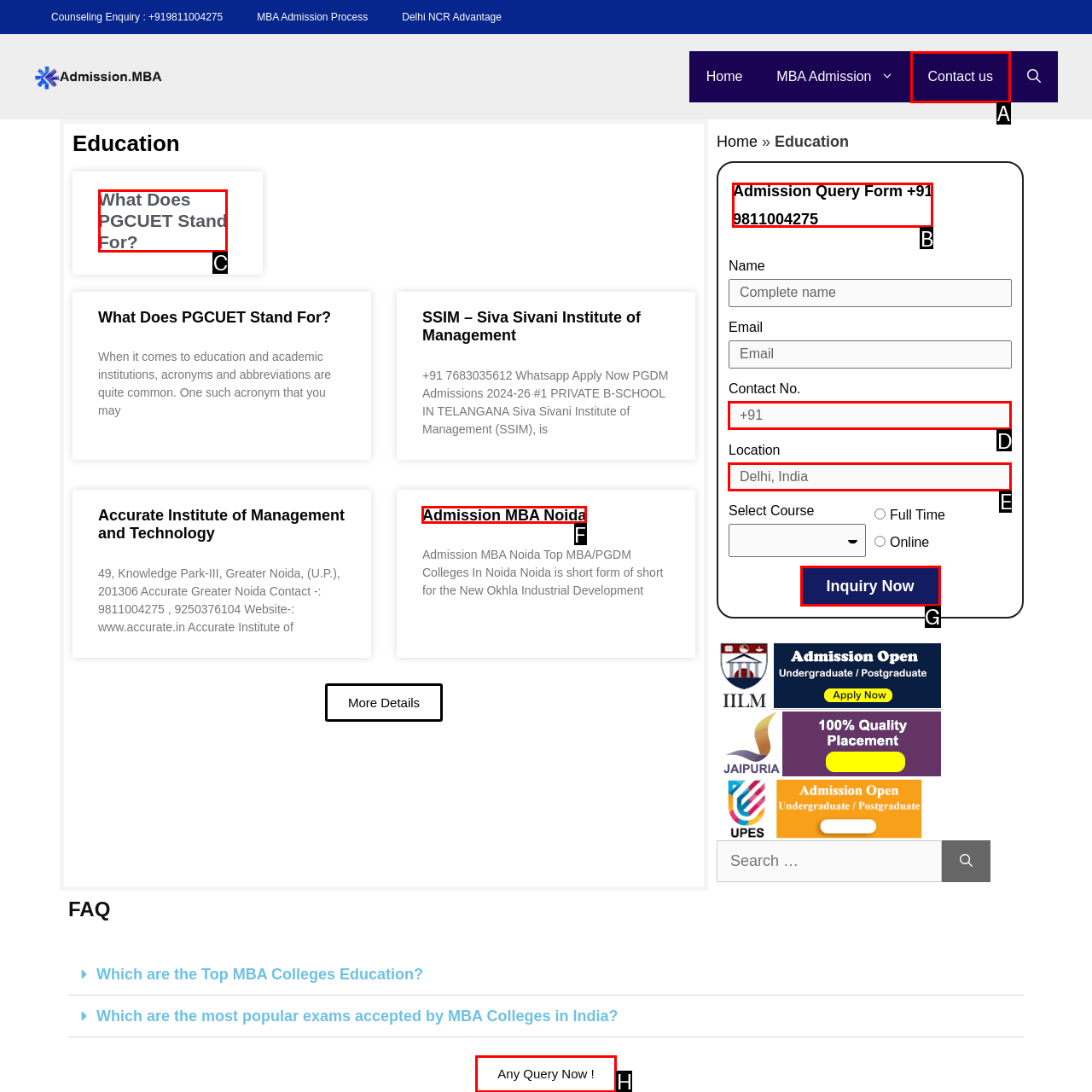Given the task: Click on the 'Inquiry Now' button, point out the letter of the appropriate UI element from the marked options in the screenshot.

G